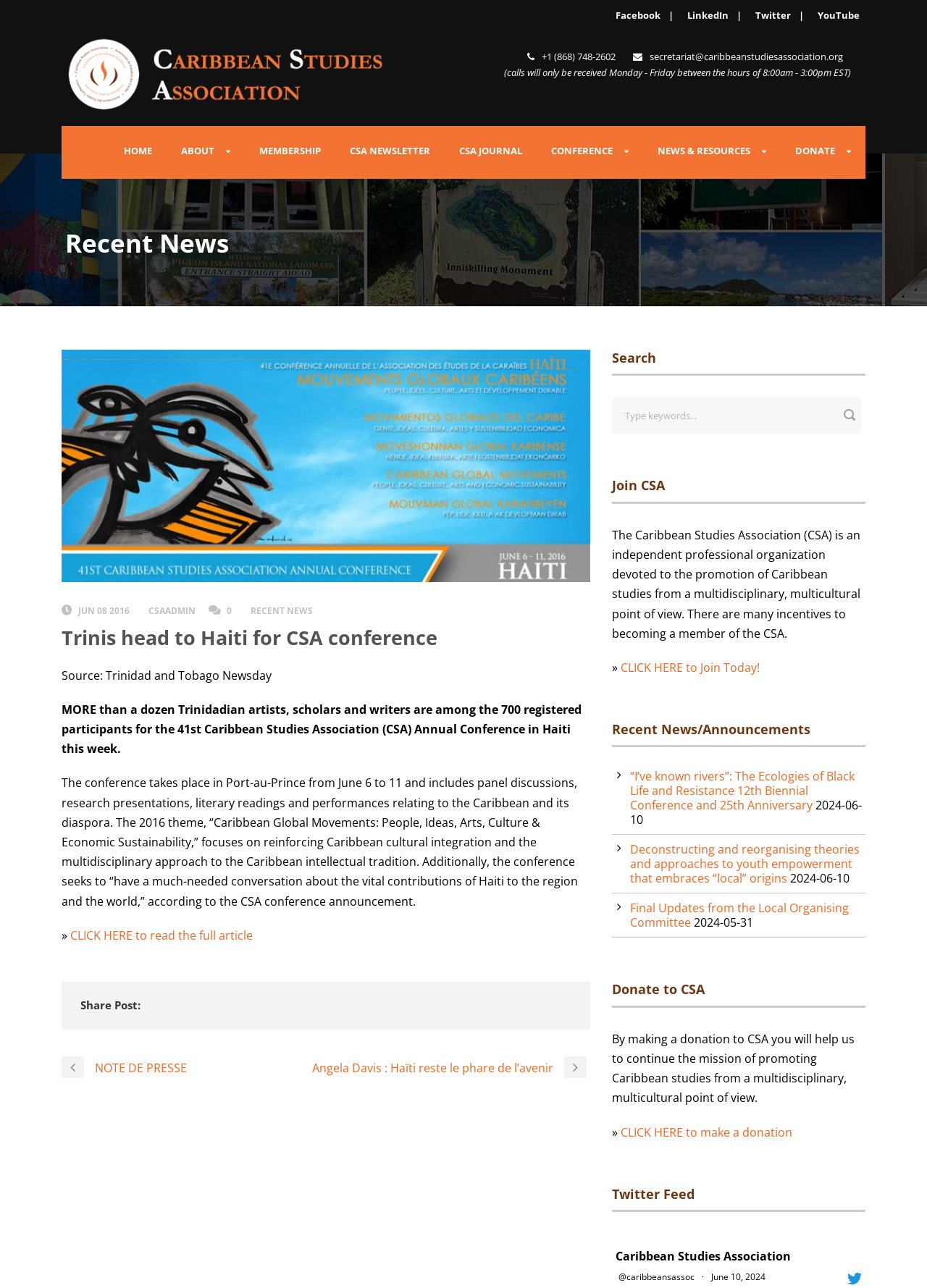Identify the bounding box coordinates of the element to click to follow this instruction: 'Join the Caribbean Studies Association'. Ensure the coordinates are four float values between 0 and 1, provided as [left, top, right, bottom].

[0.67, 0.512, 0.82, 0.524]